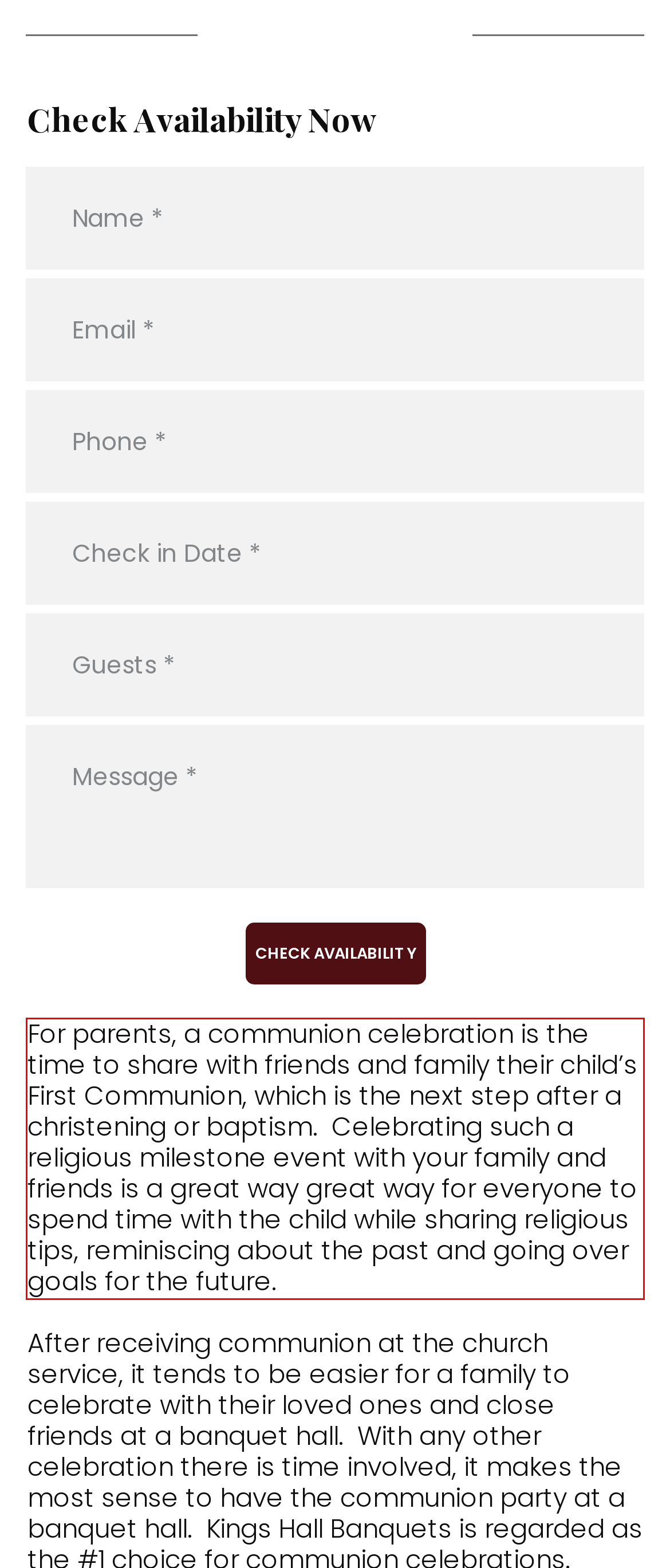You are provided with a screenshot of a webpage featuring a red rectangle bounding box. Extract the text content within this red bounding box using OCR.

For parents, a communion celebration is the time to share with friends and family their child’s First Communion, which is the next step after a christening or baptism. Celebrating such a religious milestone event with your family and friends is a great way great way for everyone to spend time with the child while sharing religious tips, reminiscing about the past and going over goals for the future.